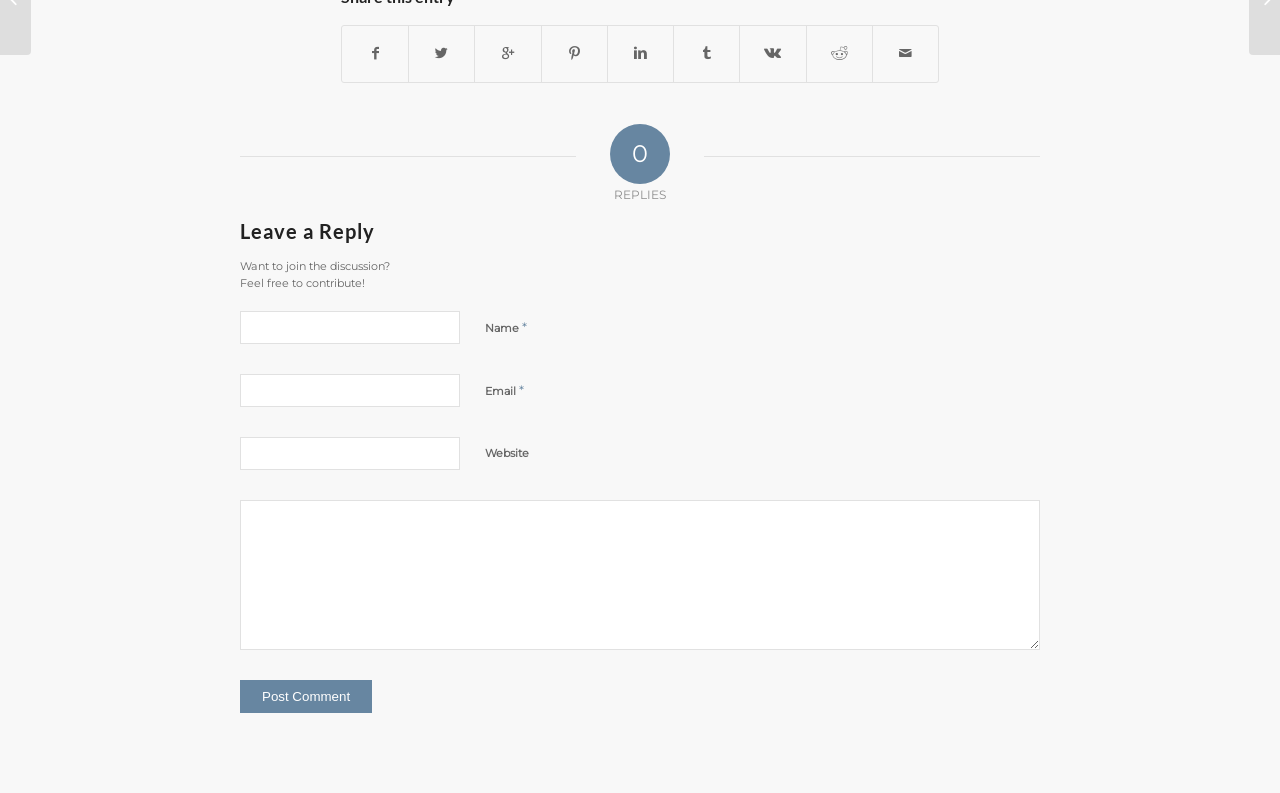Provide the bounding box coordinates of the HTML element described as: "parent_node: Name * name="author"". The bounding box coordinates should be four float numbers between 0 and 1, i.e., [left, top, right, bottom].

[0.188, 0.393, 0.359, 0.434]